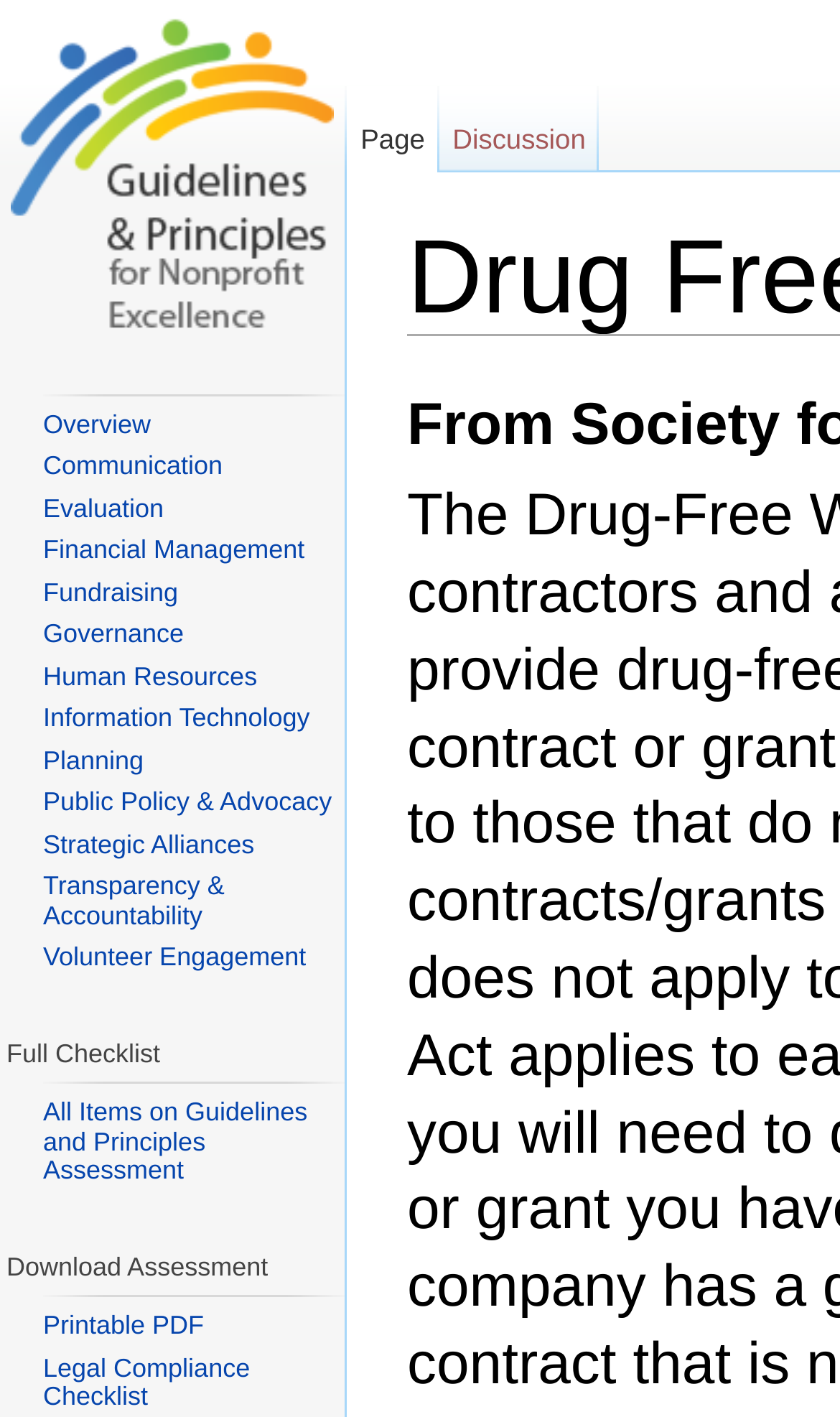Answer the question using only one word or a concise phrase: What is the first link in the main content area?

Overview